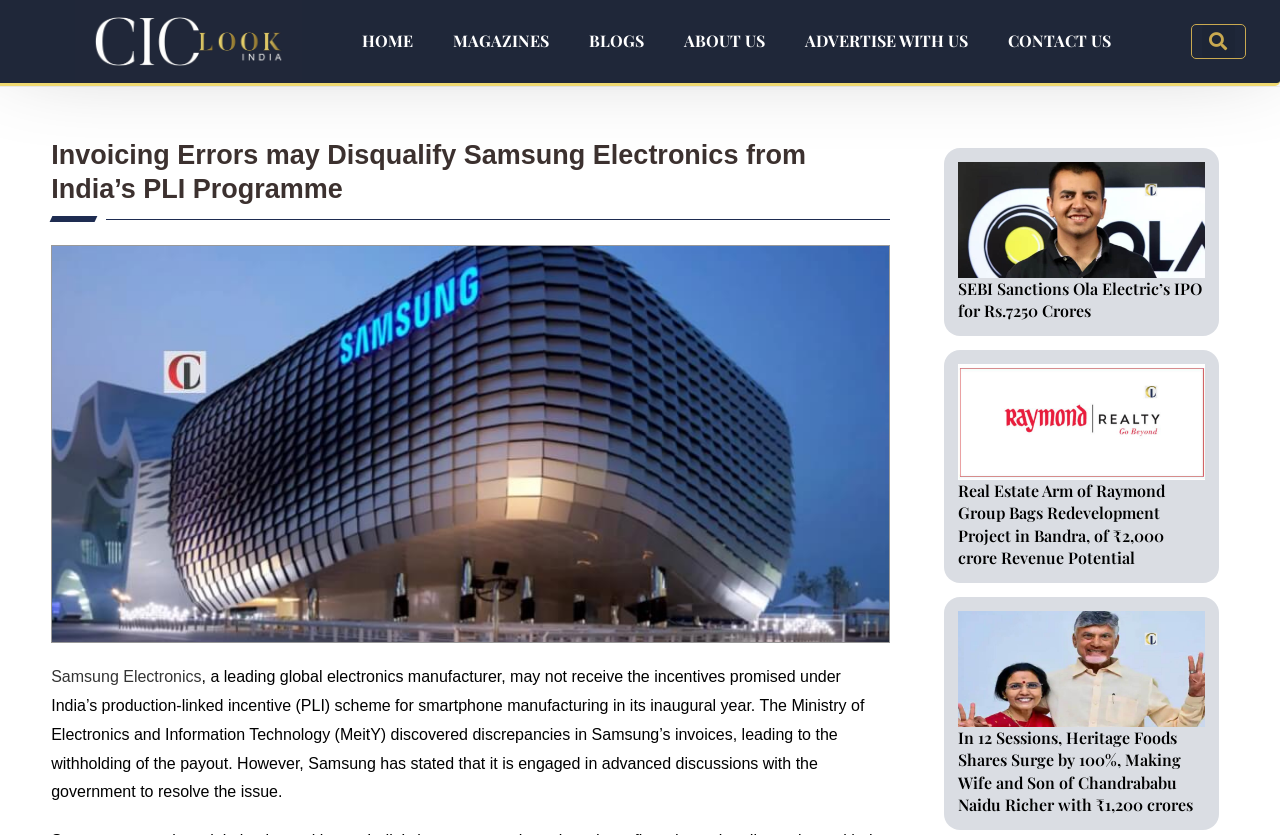Generate a thorough caption detailing the webpage content.

The webpage appears to be a news article page with a prominent headline "Invoicing Errors may Disqualify Samsung Electronics from India’s PLI Programme" at the top center of the page. Below the headline, there is a large image of Samsung Electronics, taking up most of the width of the page.

At the top left corner, there is a logo of Ciolook, which is a clickable link. Next to it, there is a navigation menu with links to "HOME", "MAGAZINES", "BLOGS", "ABOUT US", "ADVERTISE WITH US", and "CONTACT US". 

On the top right corner, there is a search bar with a "Search" button. 

Below the Samsung Electronics image, there is a paragraph of text describing the news article, which mentions that Samsung Electronics may not receive incentives promised under India's production-linked incentive scheme due to invoicing errors.

Further down the page, there are three news article summaries, each with a heading, a link, and an image. The first article is about Ola Electric's IPO, the second is about Raymond Group's real estate arm, and the third is about Heritage Foods shares surging. Each article summary is positioned below the previous one, taking up about a quarter of the page width.